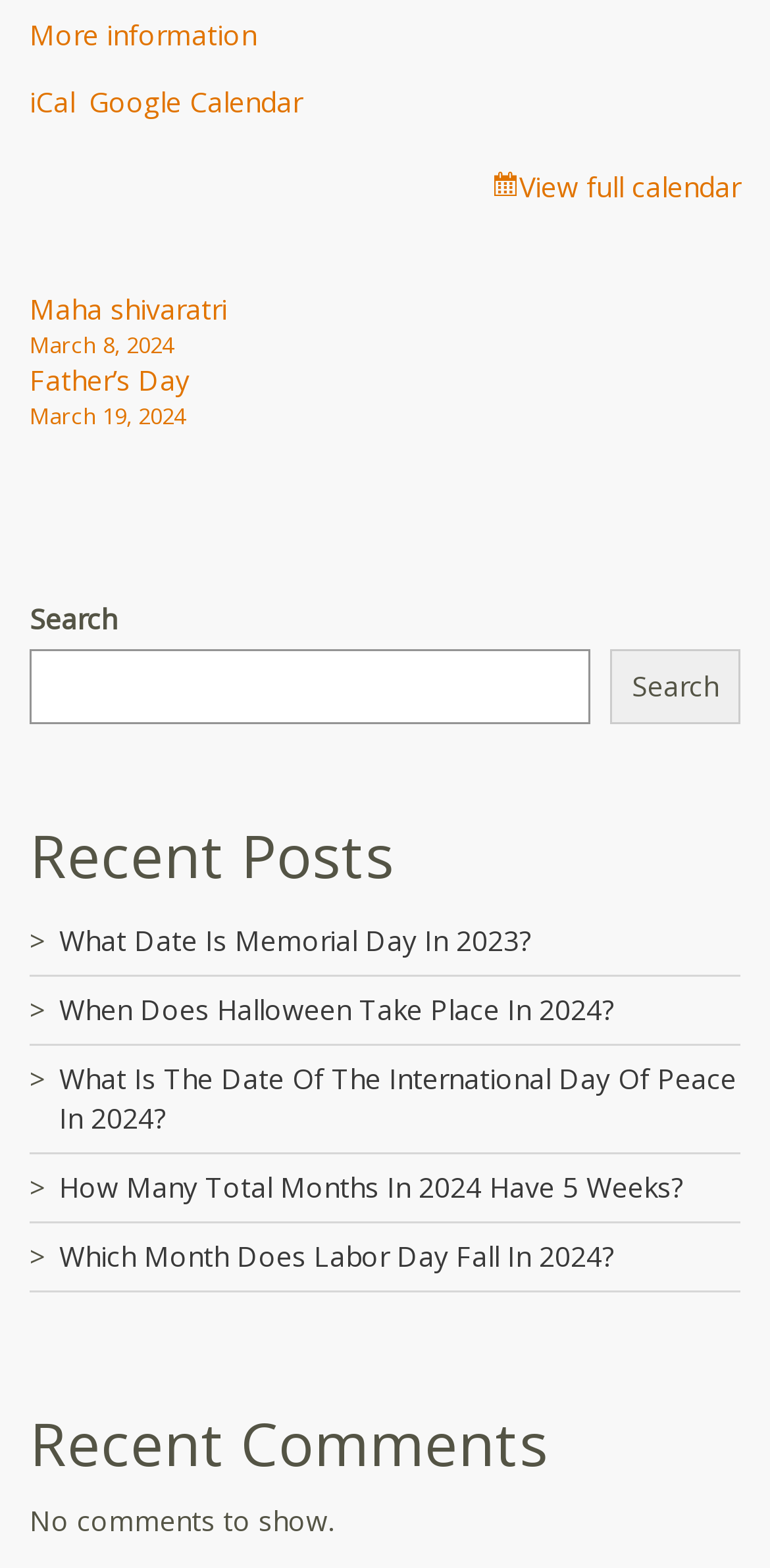How many calendar-related links are at the top? Look at the image and give a one-word or short phrase answer.

3